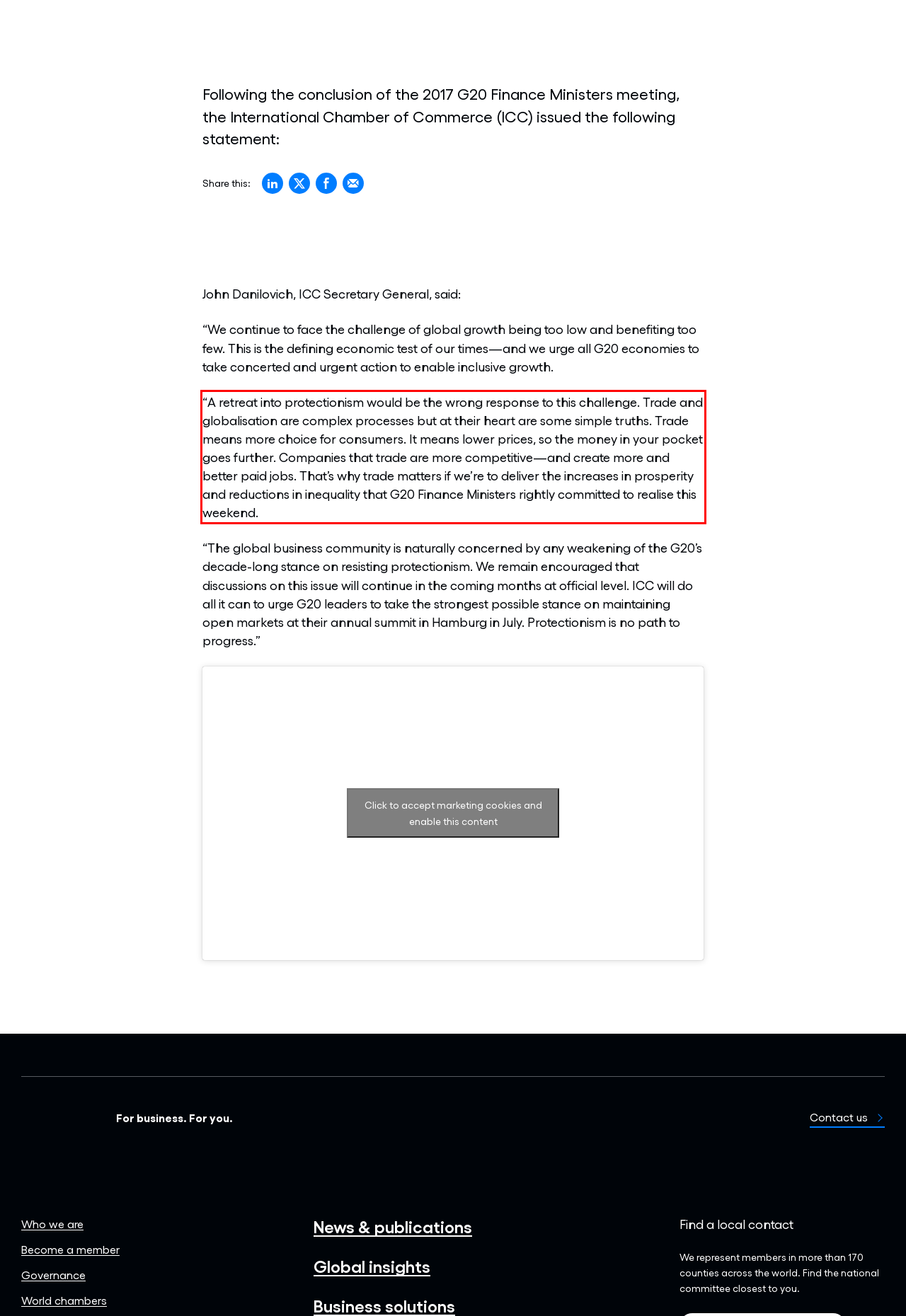Please look at the screenshot provided and find the red bounding box. Extract the text content contained within this bounding box.

“A retreat into protectionism would be the wrong response to this challenge. Trade and globalisation are complex processes but at their heart are some simple truths. Trade means more choice for consumers. It means lower prices, so the money in your pocket goes further. Companies that trade are more competitive—and create more and better paid jobs. That’s why trade matters if we’re to deliver the increases in prosperity and reductions in inequality that G20 Finance Ministers rightly committed to realise this weekend.